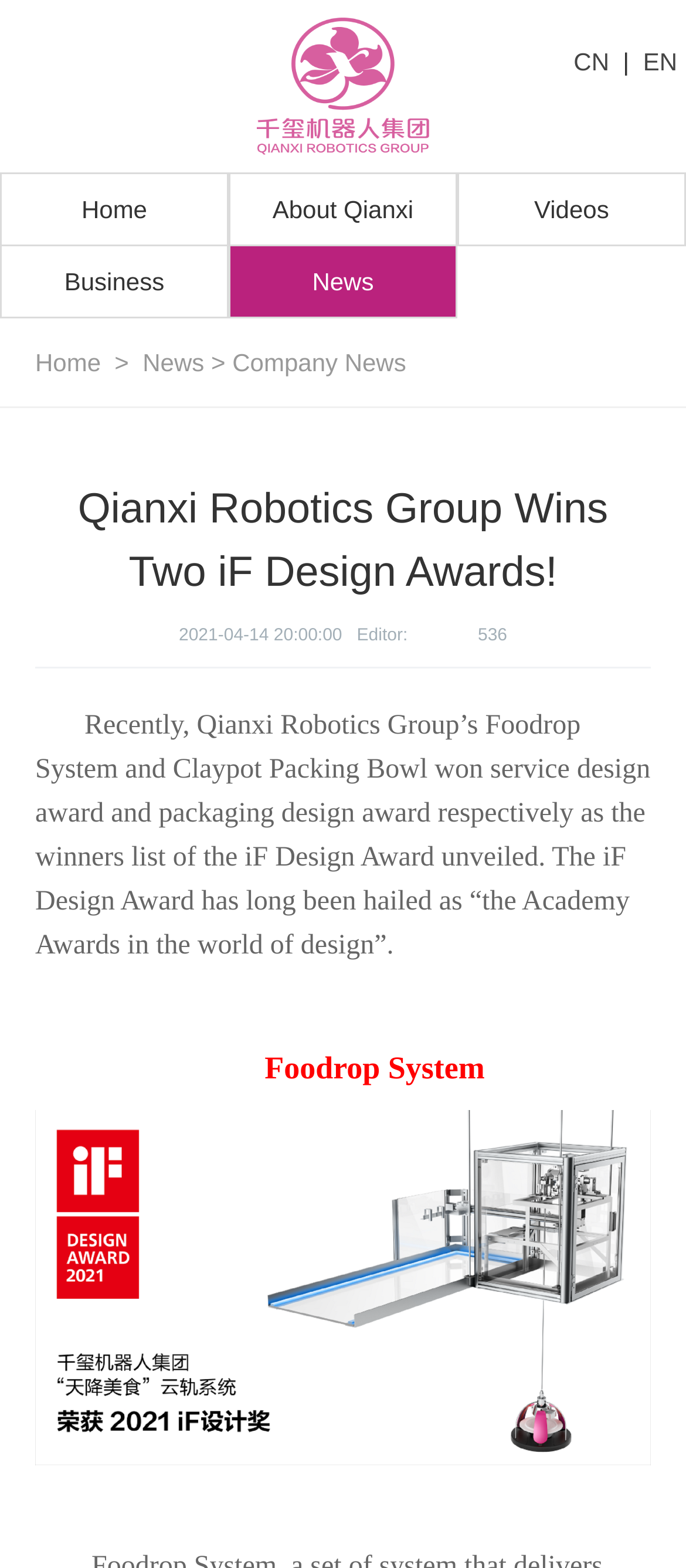Analyze the image and answer the question with as much detail as possible: 
What are the main navigation menu items?

I found the main navigation menu items by looking at the top navigation bar, where I saw a series of links including 'Home', 'About Qianxi', 'Videos', 'Business', and 'News', which are likely the main categories of the website.